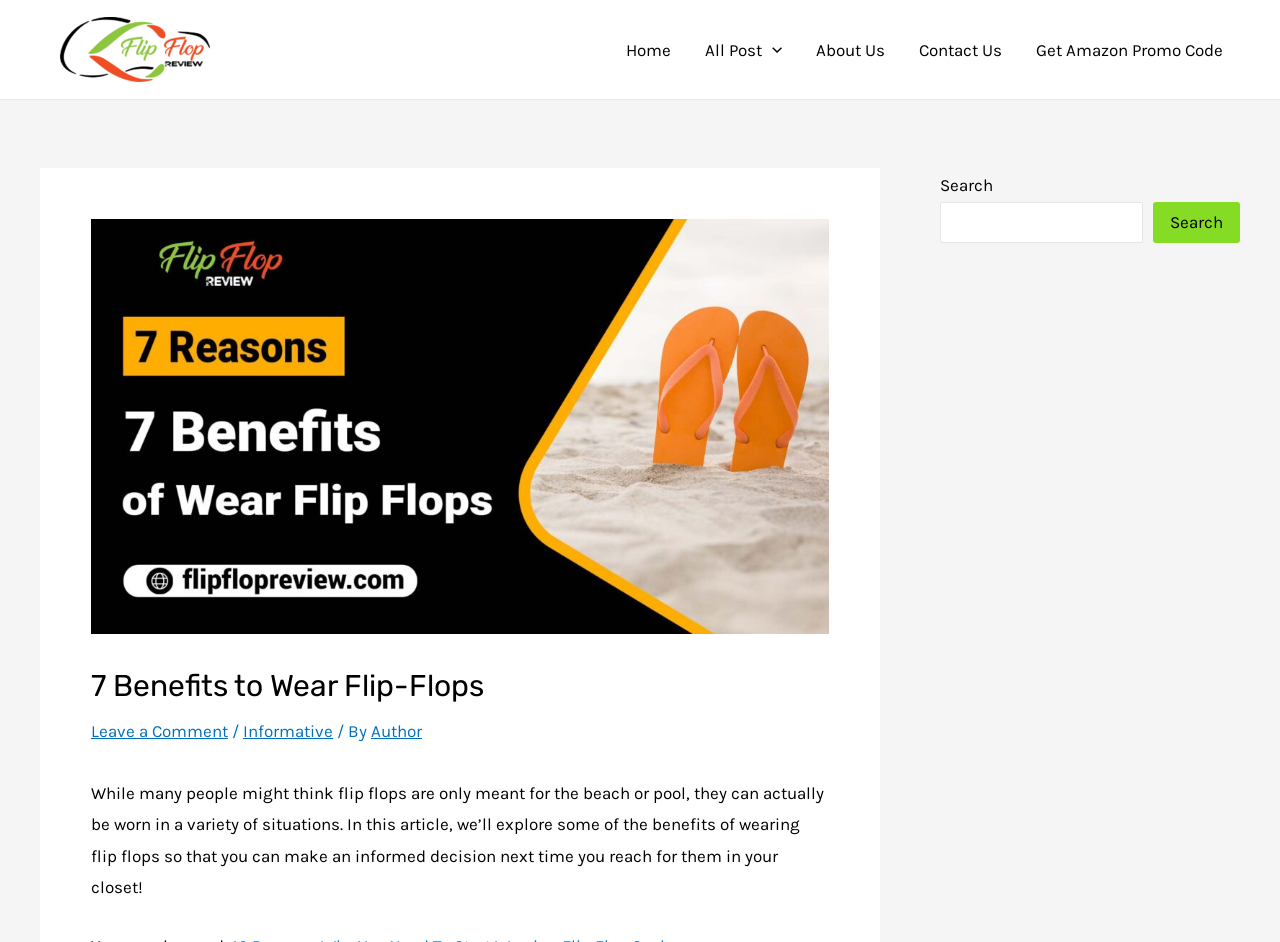Provide your answer in a single word or phrase: 
How many images are there in the navigation section?

1